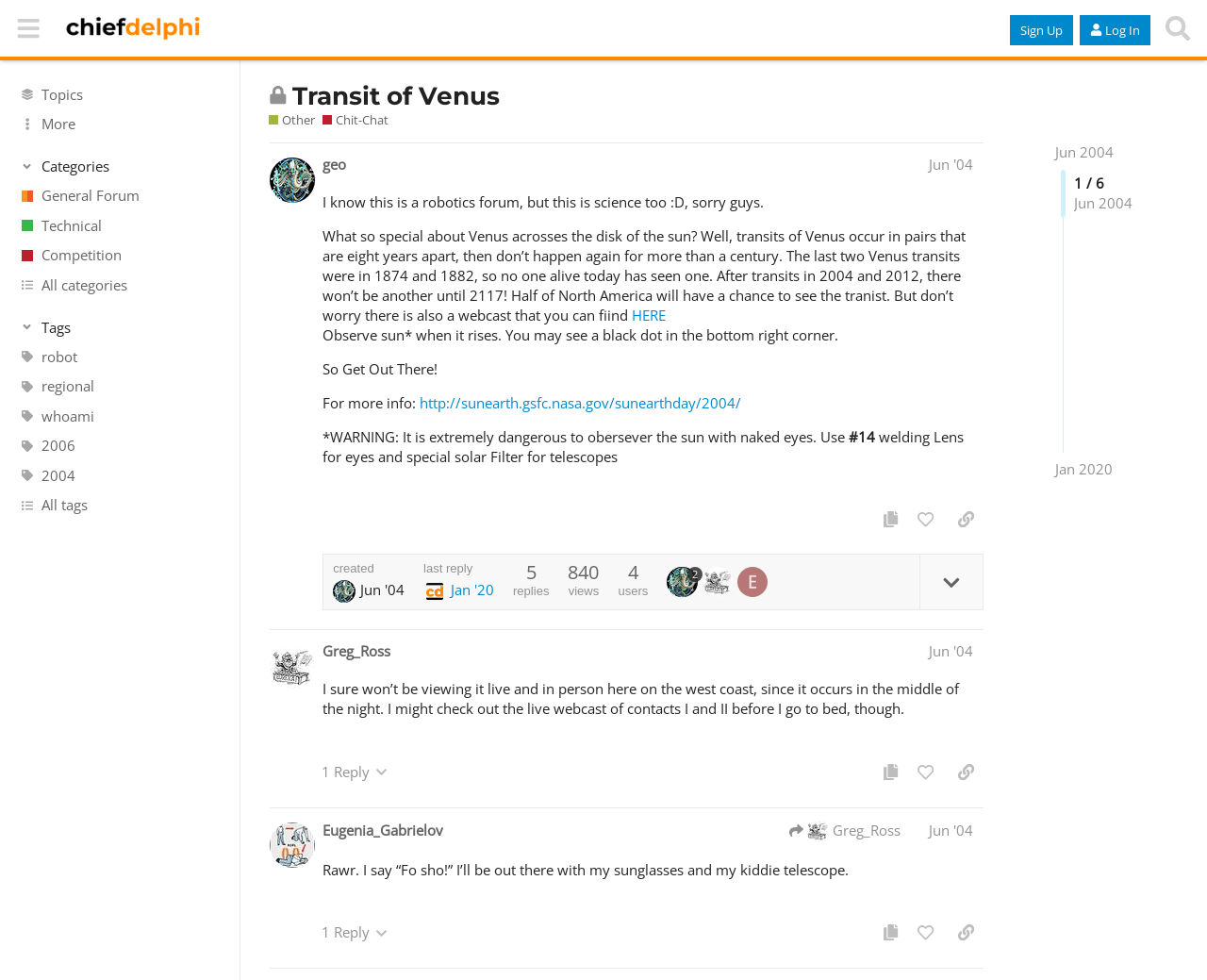Given the following UI element description: "Transit of Venus", find the bounding box coordinates in the webpage screenshot.

[0.242, 0.082, 0.414, 0.113]